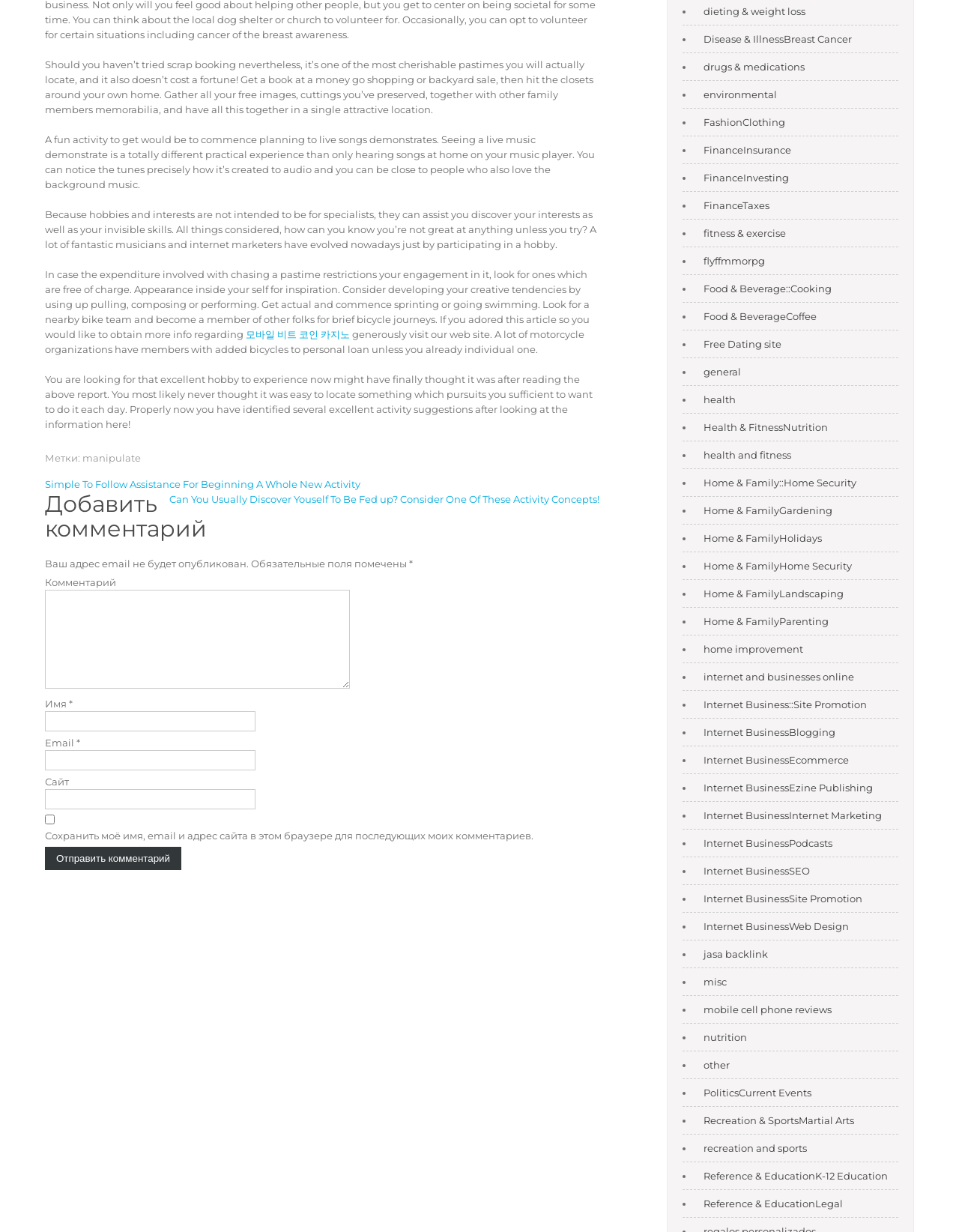Could you provide the bounding box coordinates for the portion of the screen to click to complete this instruction: "Click the button to send your comment"?

[0.047, 0.688, 0.189, 0.706]